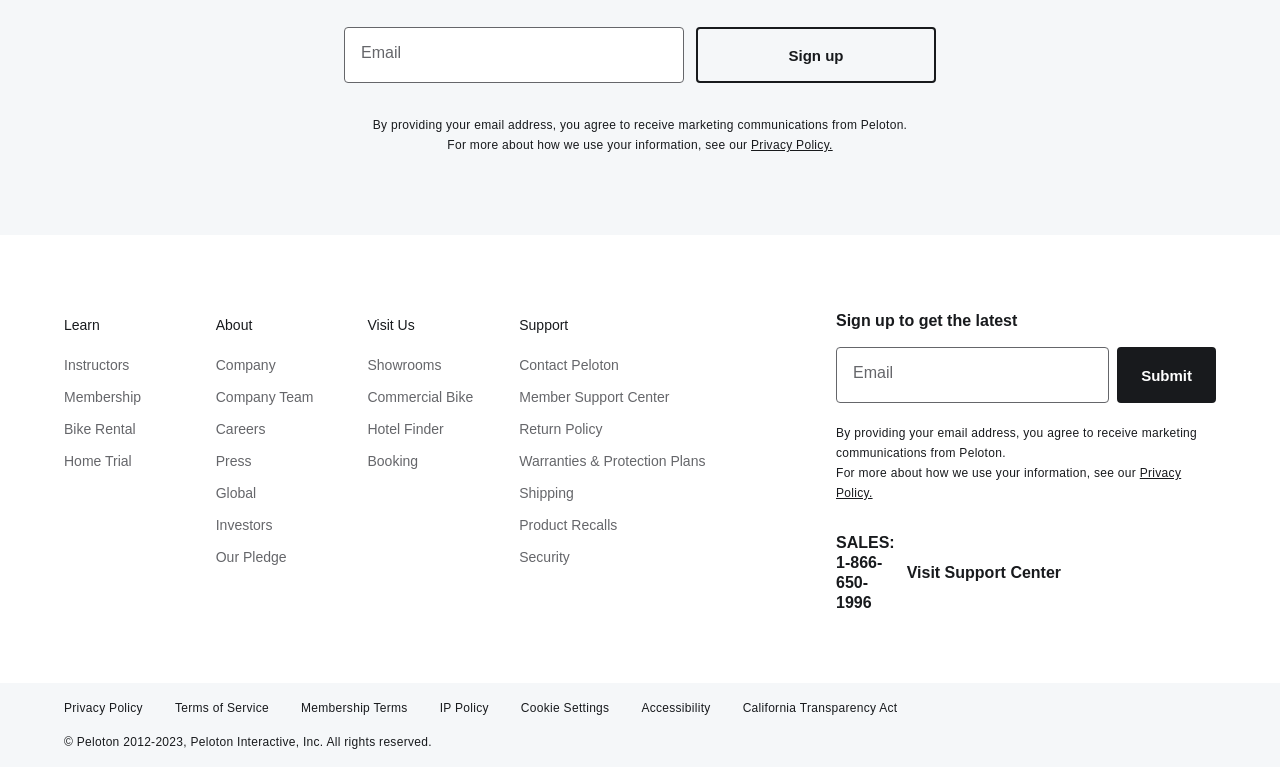What type of company is this?
Refer to the screenshot and deliver a thorough answer to the question presented.

The presence of links such as 'Bike Rental', 'Home Trial', and 'Commercial Bike' suggests that the company is related to fitness, likely a fitness equipment or service provider.